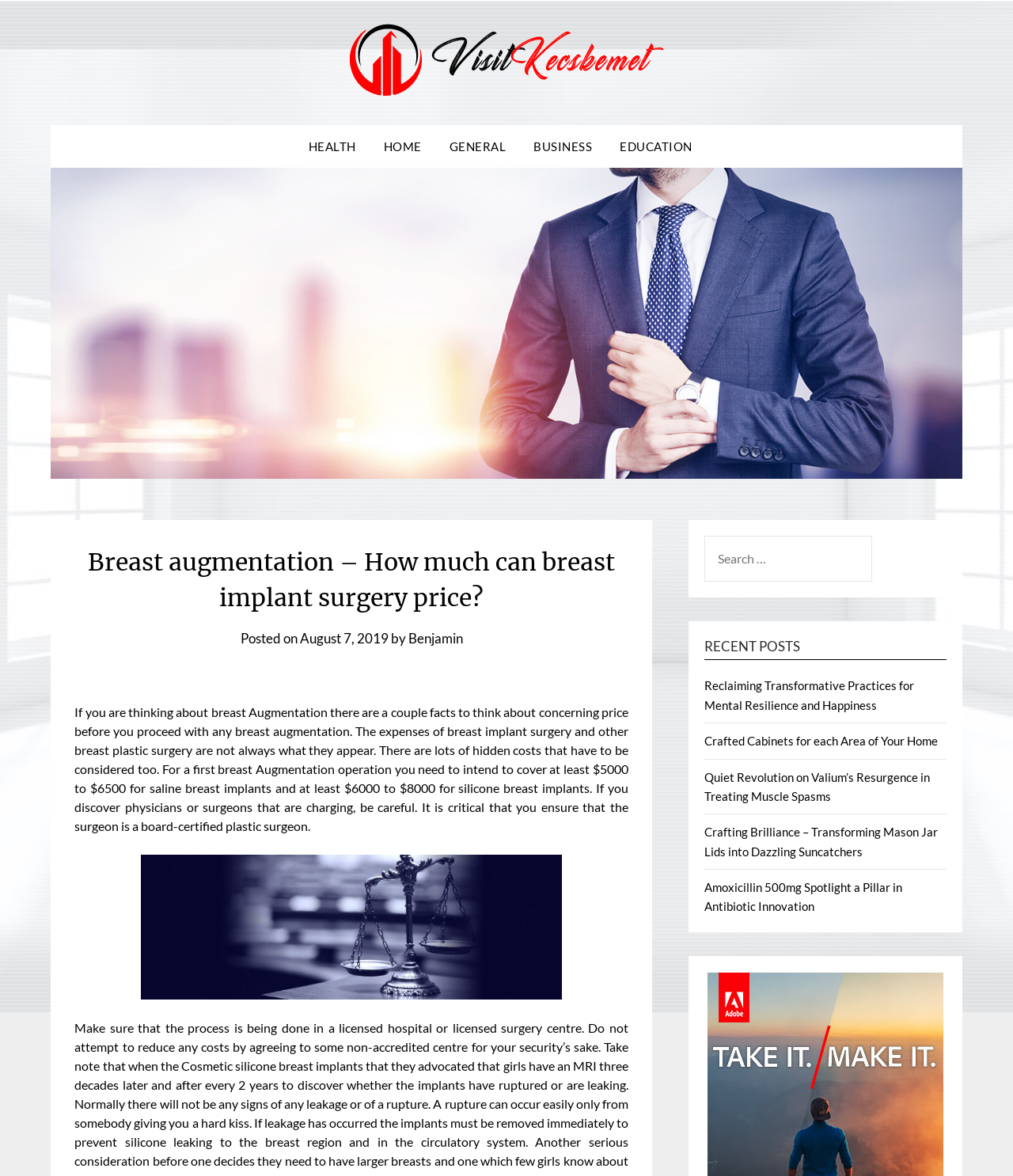Determine the bounding box coordinates for the clickable element required to fulfill the instruction: "Visit the 'RECENT POSTS' section". Provide the coordinates as four float numbers between 0 and 1, i.e., [left, top, right, bottom].

[0.696, 0.543, 0.79, 0.558]